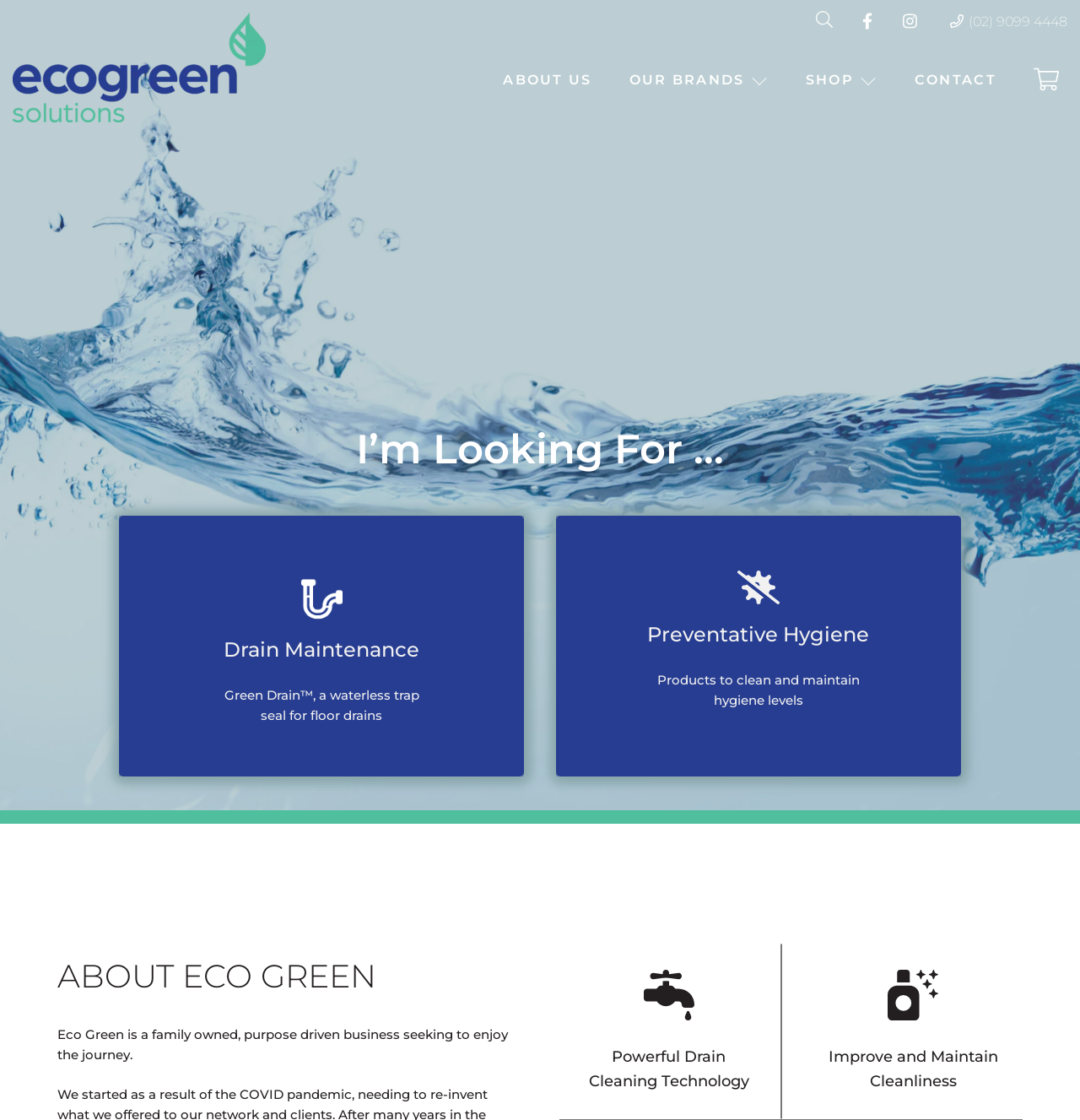Using the information from the screenshot, answer the following question thoroughly:
What is the purpose of the search bar?

The search bar is located at the top right corner of the webpage, and it allows users to search for specific products, as indicated by the textbox with the description 'Search for:'.